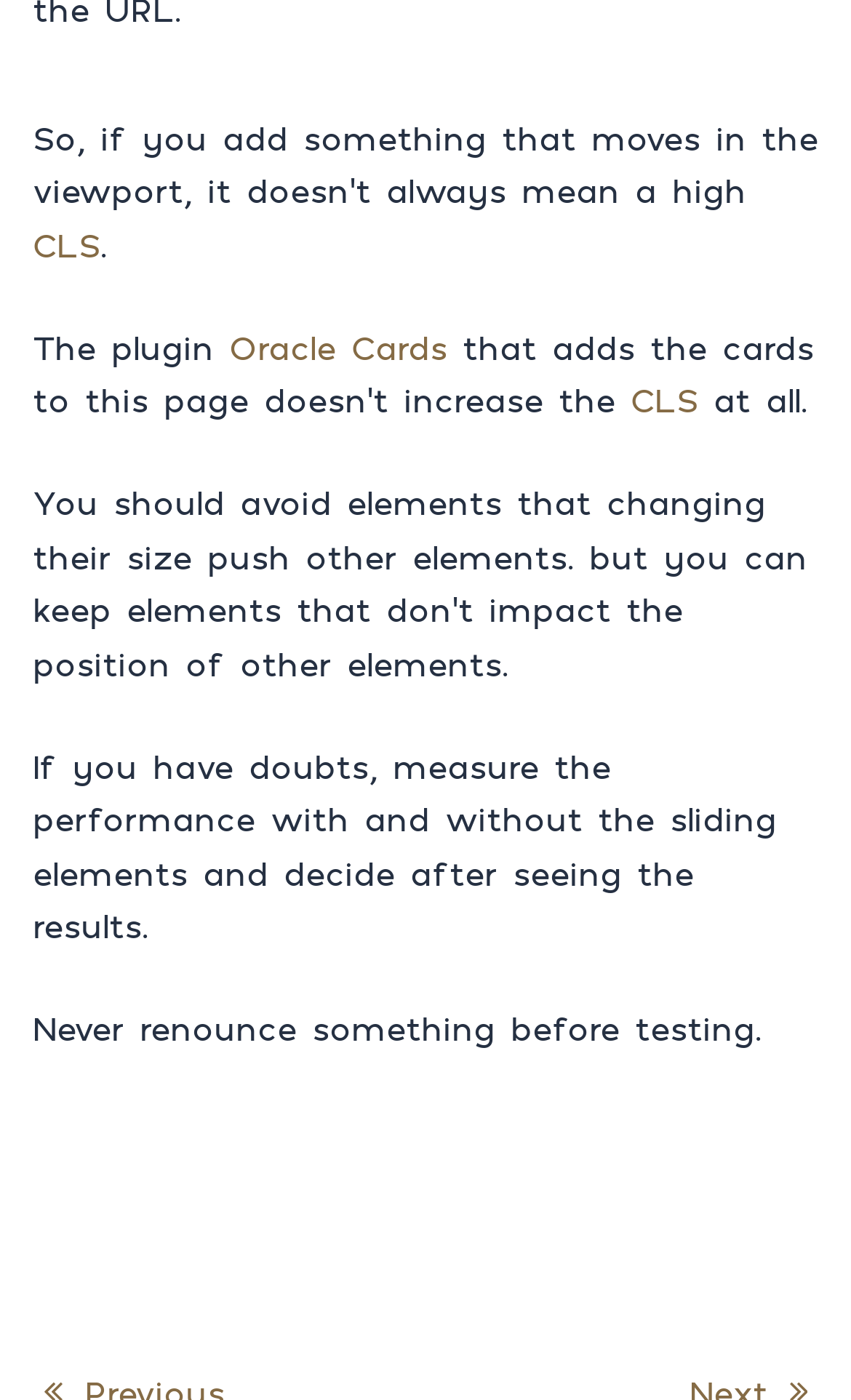What is the topic of discussion on this webpage?
From the details in the image, provide a complete and detailed answer to the question.

The topic of discussion on this webpage appears to be related to Cumulative Layout Shift (CLS) and its impact on webpage performance. This is evident from the multiple mentions of 'CLS' in the text, as well as the discussion around layout shifts and their effects on webpage loading.